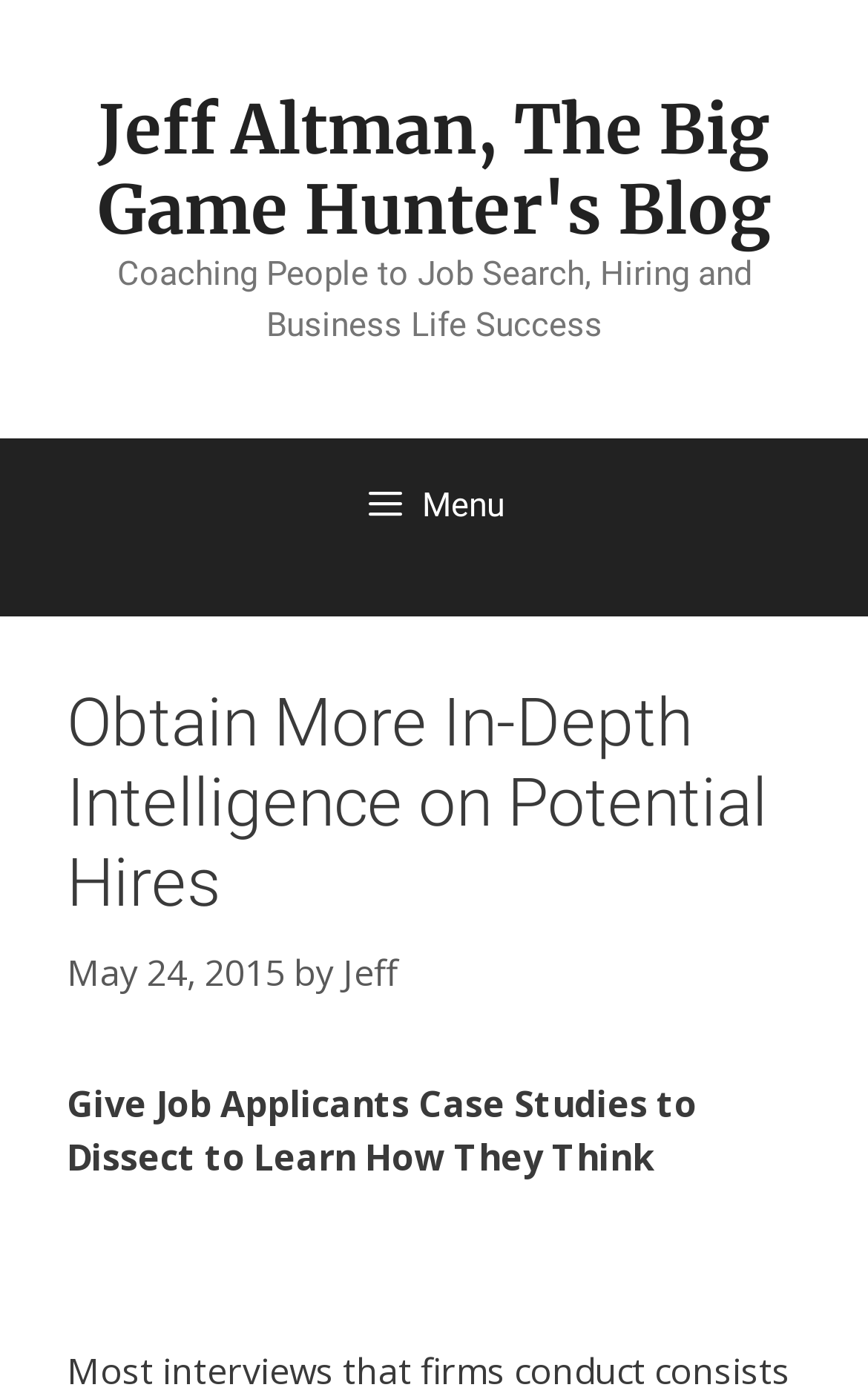Who is the author of the blog post?
Give a single word or phrase answer based on the content of the image.

Jeff